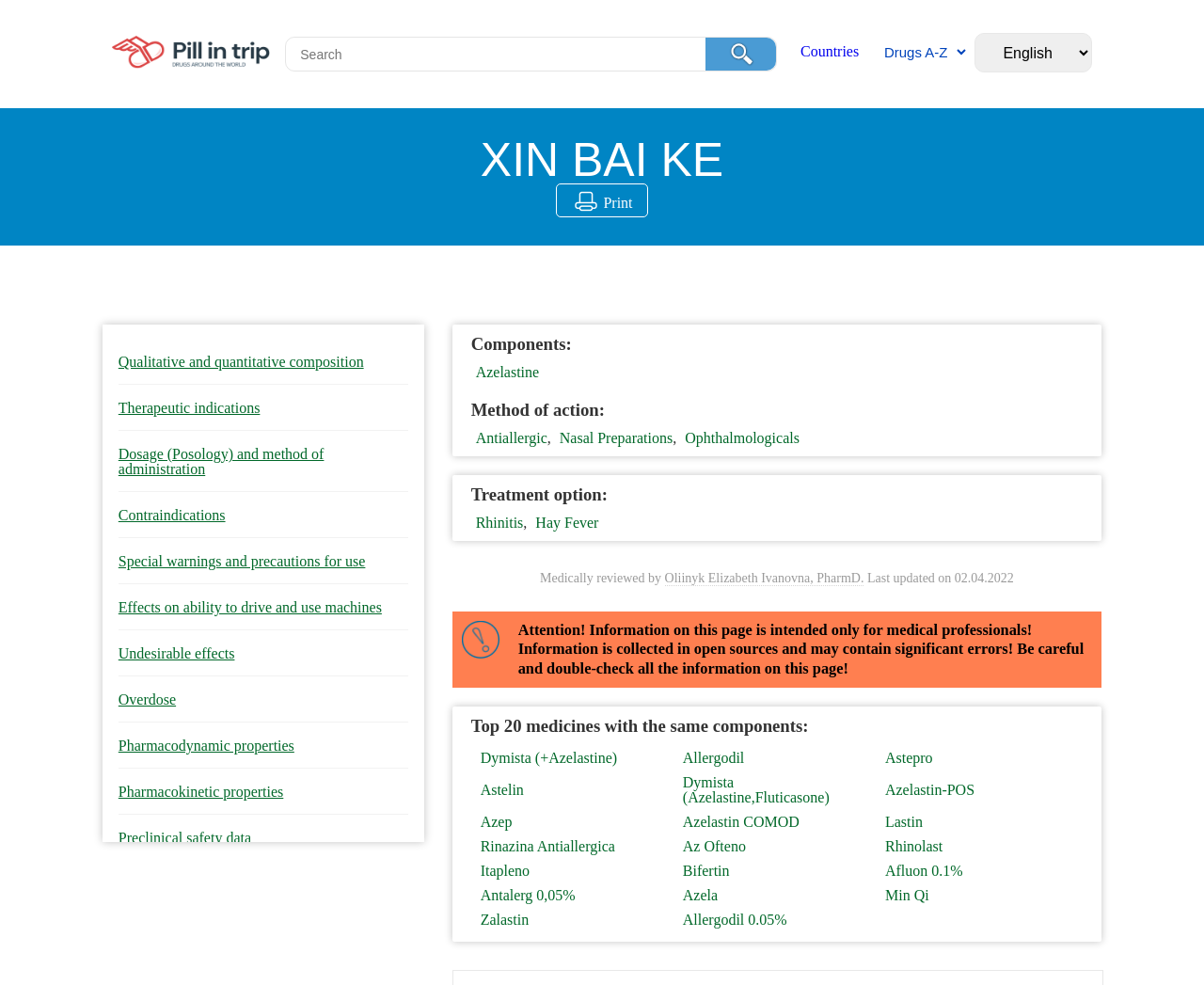Please identify the bounding box coordinates of the element on the webpage that should be clicked to follow this instruction: "Search for a medical term". The bounding box coordinates should be given as four float numbers between 0 and 1, formatted as [left, top, right, bottom].

[0.249, 0.038, 0.586, 0.072]